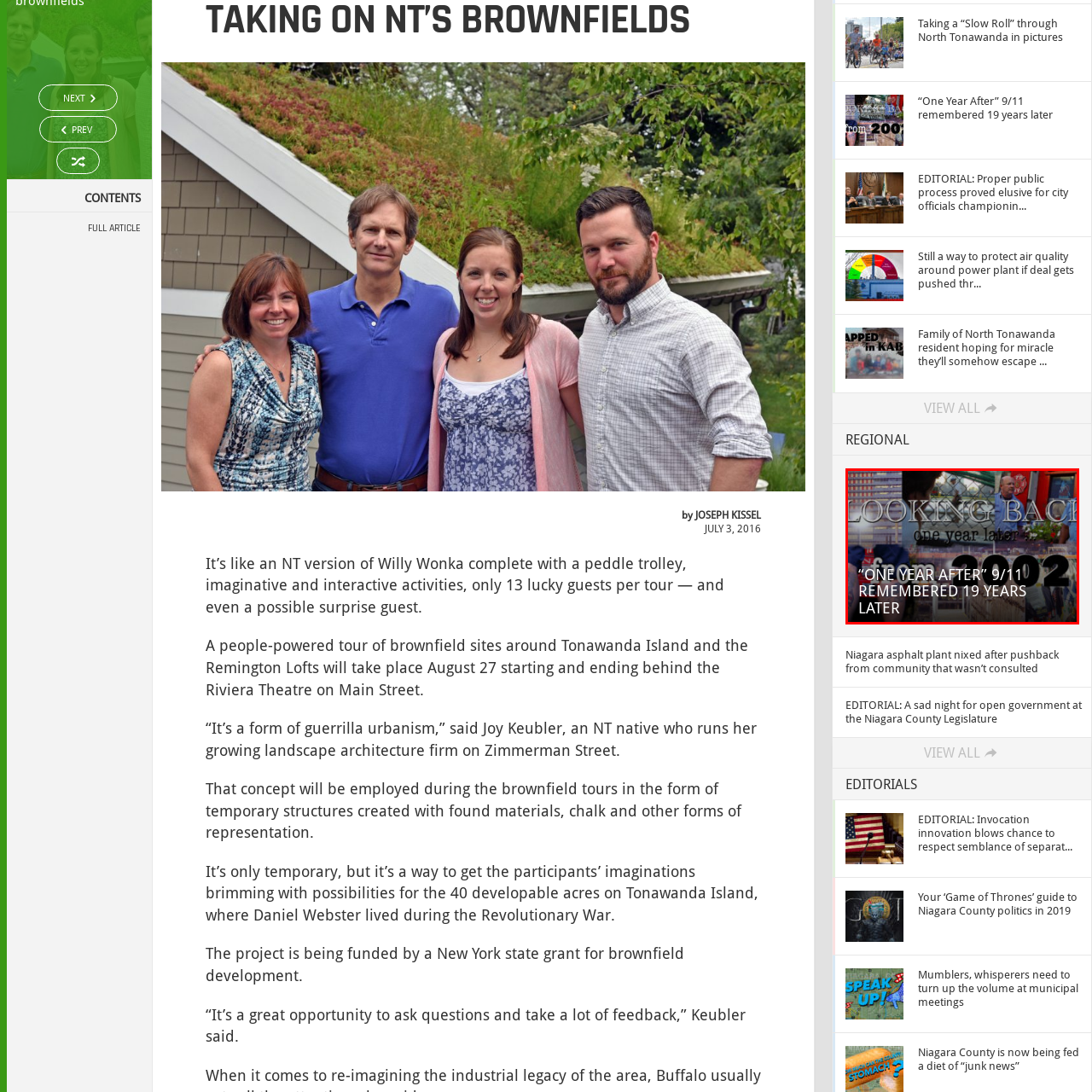Focus on the section marked by the red bounding box and reply with a single word or phrase: What is the tone of the tribute?

Reflective and resilient